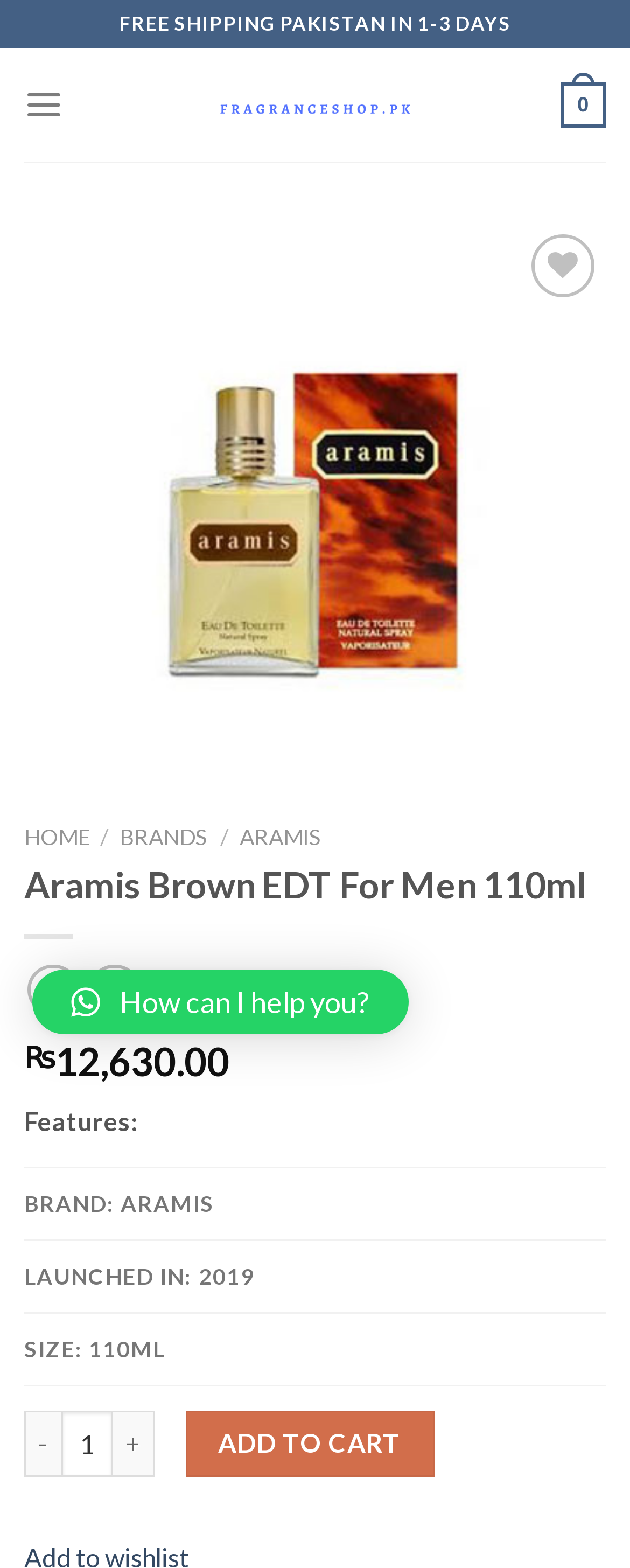What is the minimum quantity of the product that can be added to the cart?
Give a comprehensive and detailed explanation for the question.

I found the minimum quantity of the product that can be added to the cart by looking at the spinbutton's properties, which indicates that the minimum value is 1.